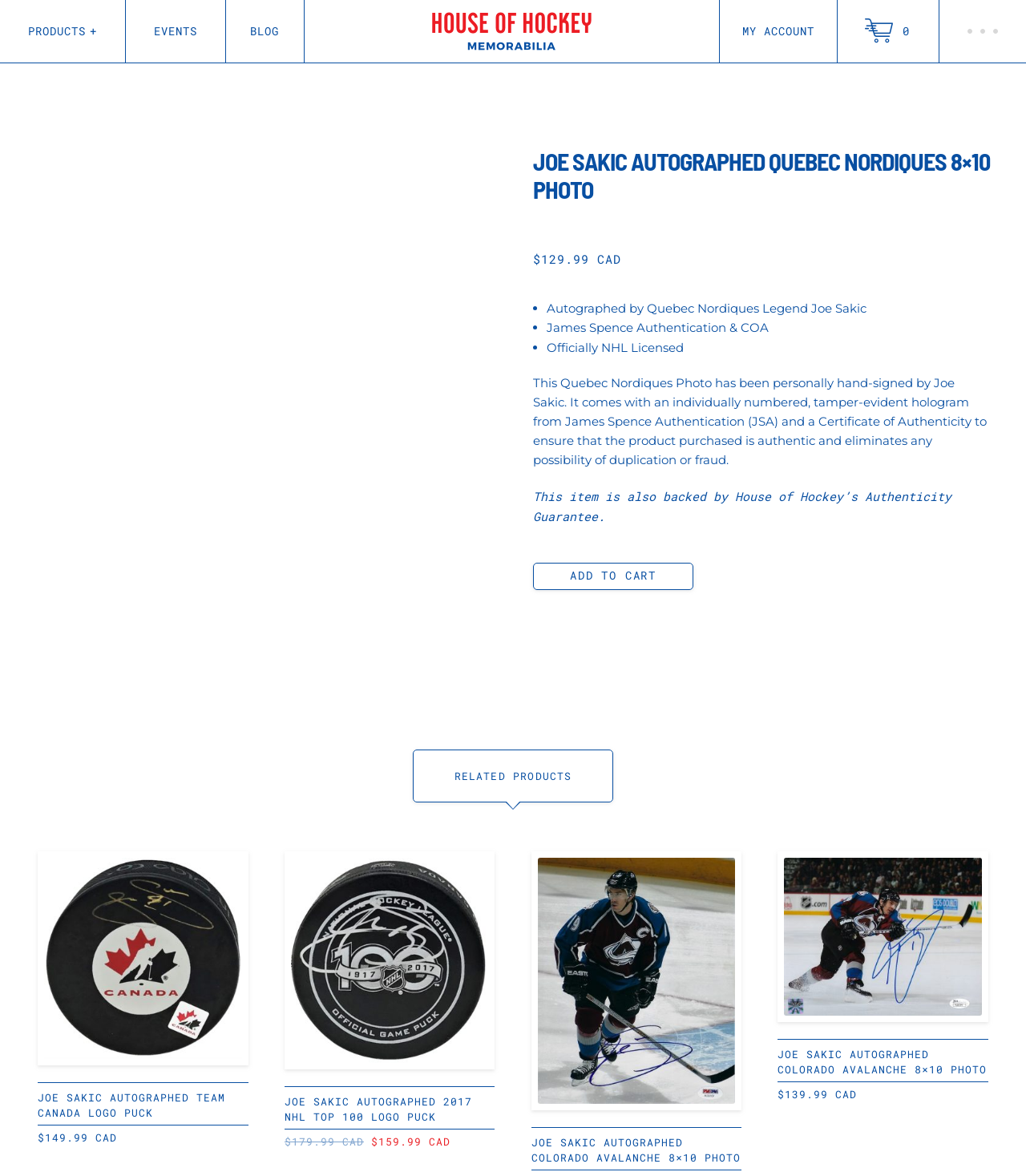With reference to the image, please provide a detailed answer to the following question: What is the authentication method used for the autographed photo?

I found the authentication method used for the autographed photo by reading the static text element that describes the authentication method, which mentions 'James Spence Authentication & COA'.